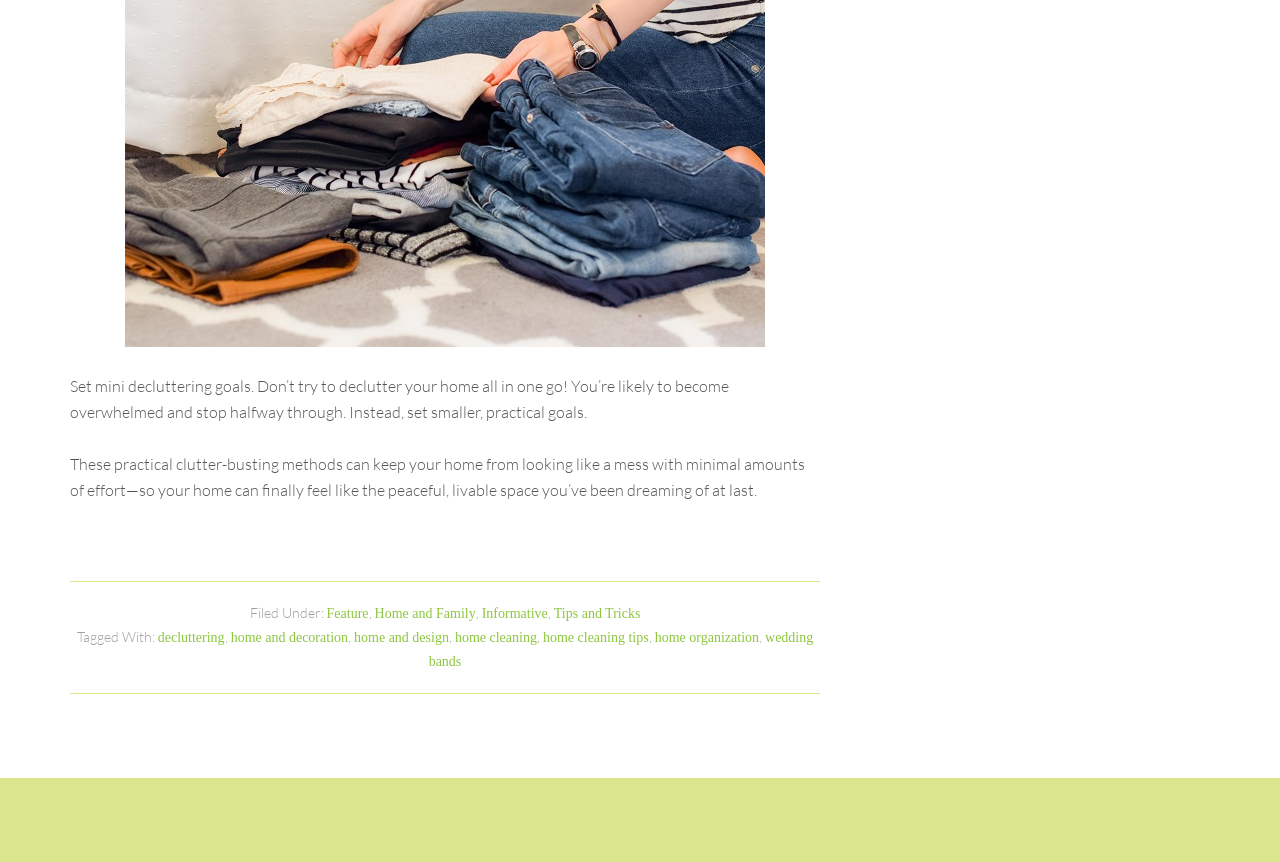How many categories is the article filed under?
Answer the question with a detailed and thorough explanation.

The footer section of the webpage lists the categories the article is filed under, which are 'Feature', 'Home and Family', and 'Informative'.